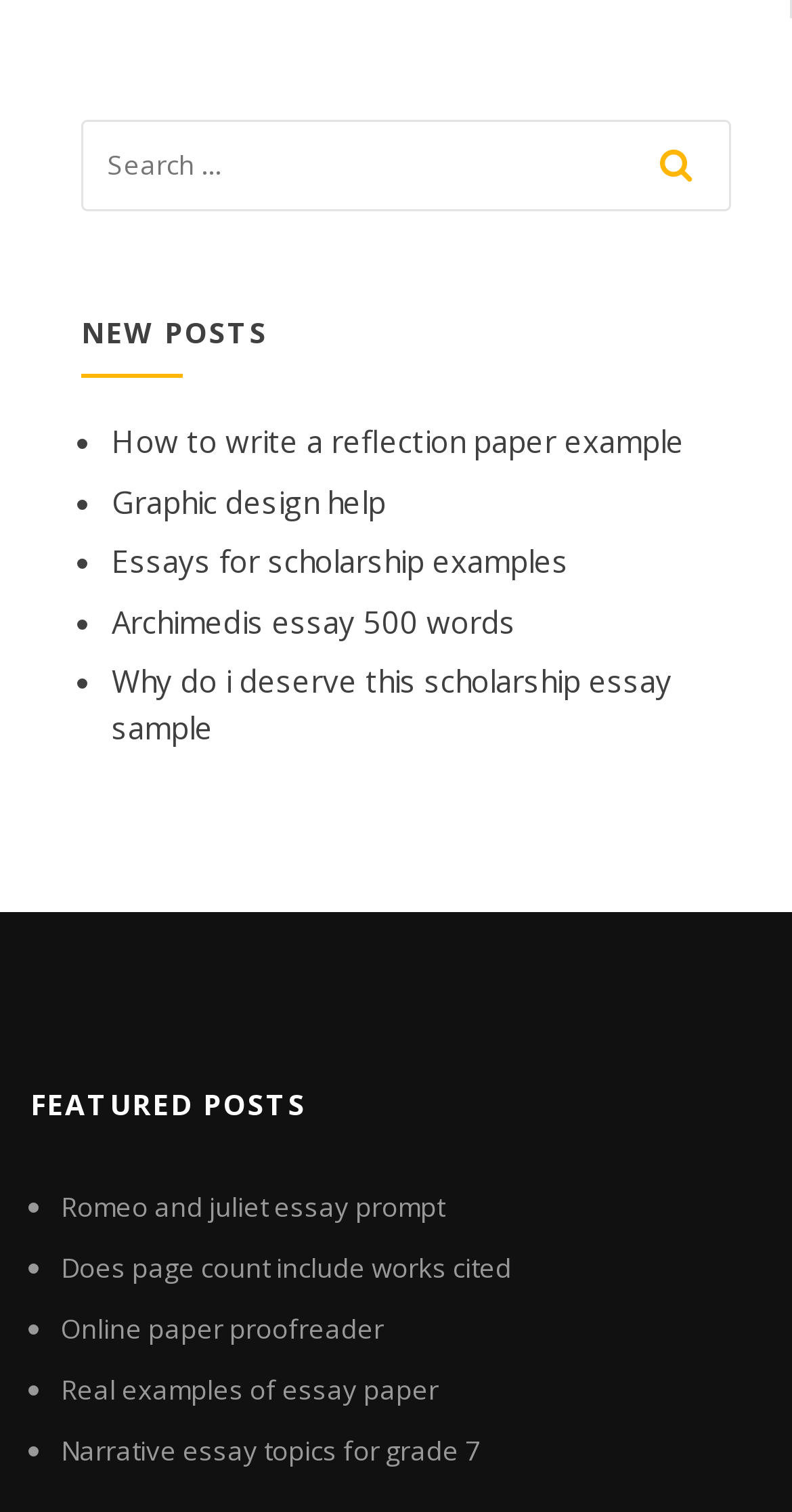What is the purpose of the search bar?
Using the image, elaborate on the answer with as much detail as possible.

The search bar is located at the top of the webpage, and it has a textbox and a button with a magnifying glass icon. This suggests that the search bar is used to search for posts on the webpage, allowing users to find specific content.